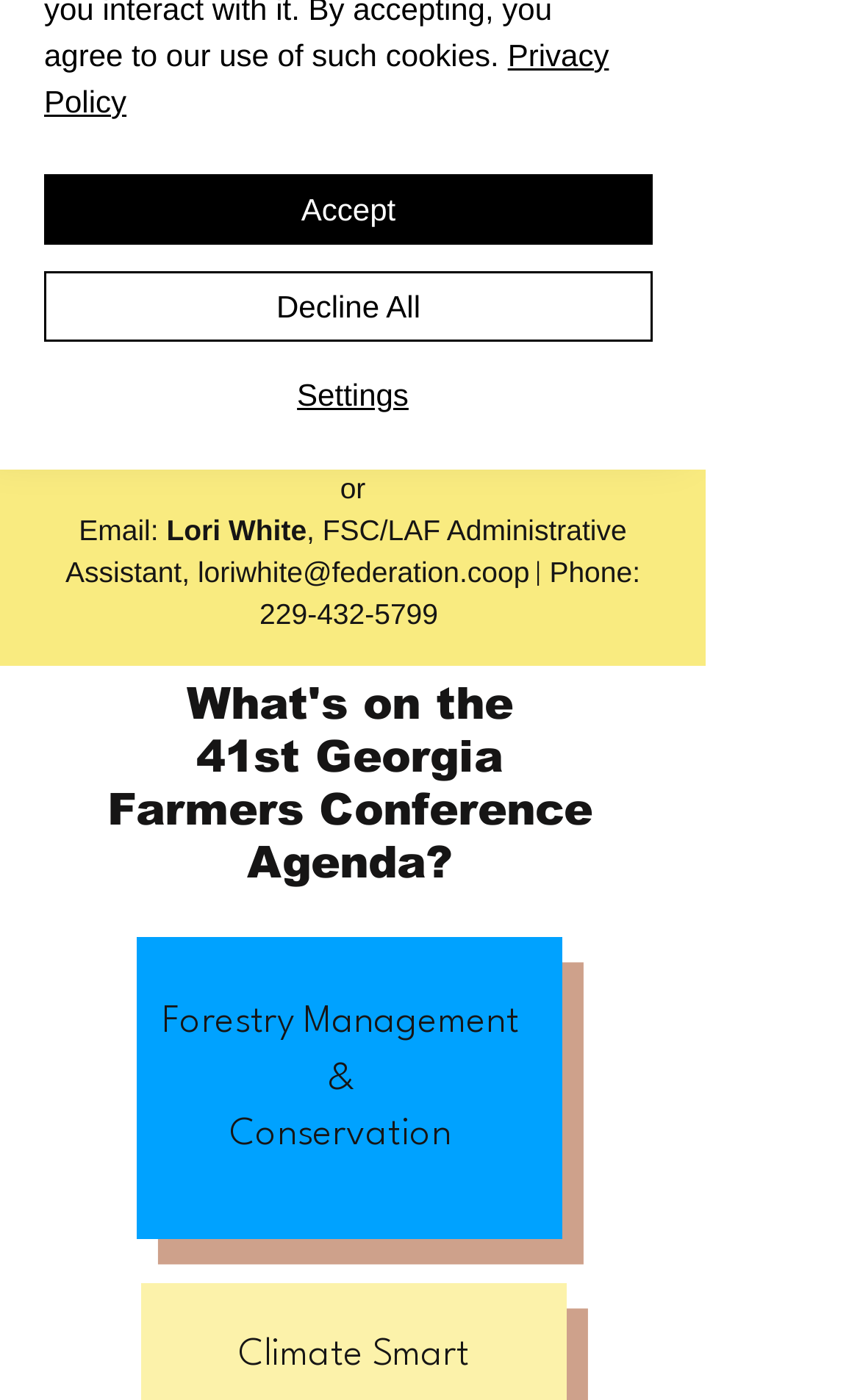Using the provided element description "Decline All", determine the bounding box coordinates of the UI element.

[0.051, 0.194, 0.759, 0.244]